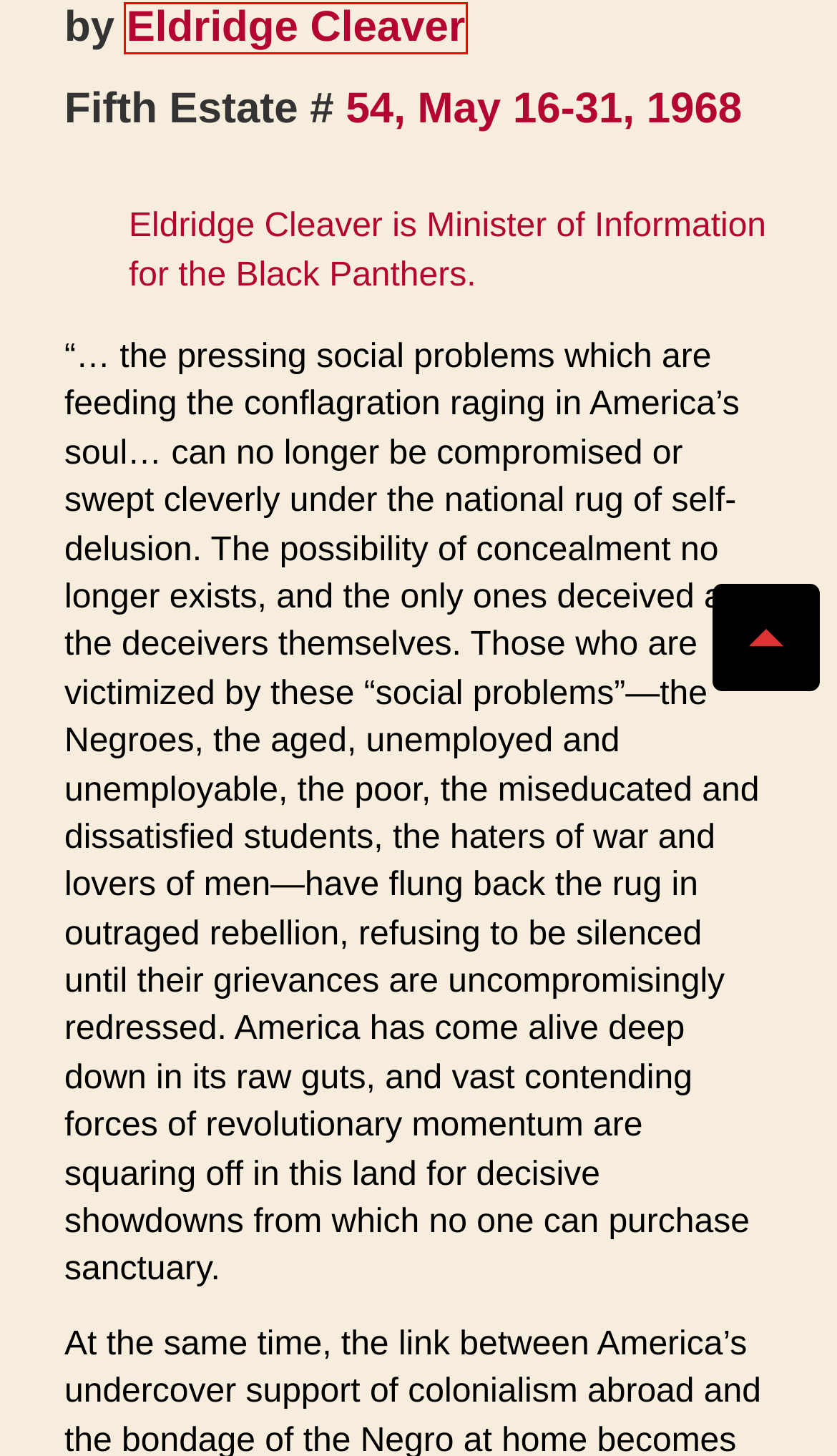You have been given a screenshot of a webpage with a red bounding box around a UI element. Select the most appropriate webpage description for the new webpage that appears after clicking the element within the red bounding box. The choices are:
A. Current issue -
B. About us -
C. Eldridge Cleaver Archives -
D. Call for Submissions -- Fifth Estate Magazine
E. Issue 54, May 16-31, 1968 - Fifth Estate Magazine
F. Print Edition - Fifth Estate Online Store
G. Recordings - Fifth Estate Online Store
H. Writers’ Guidelines - Fifth Estate Magazine

C